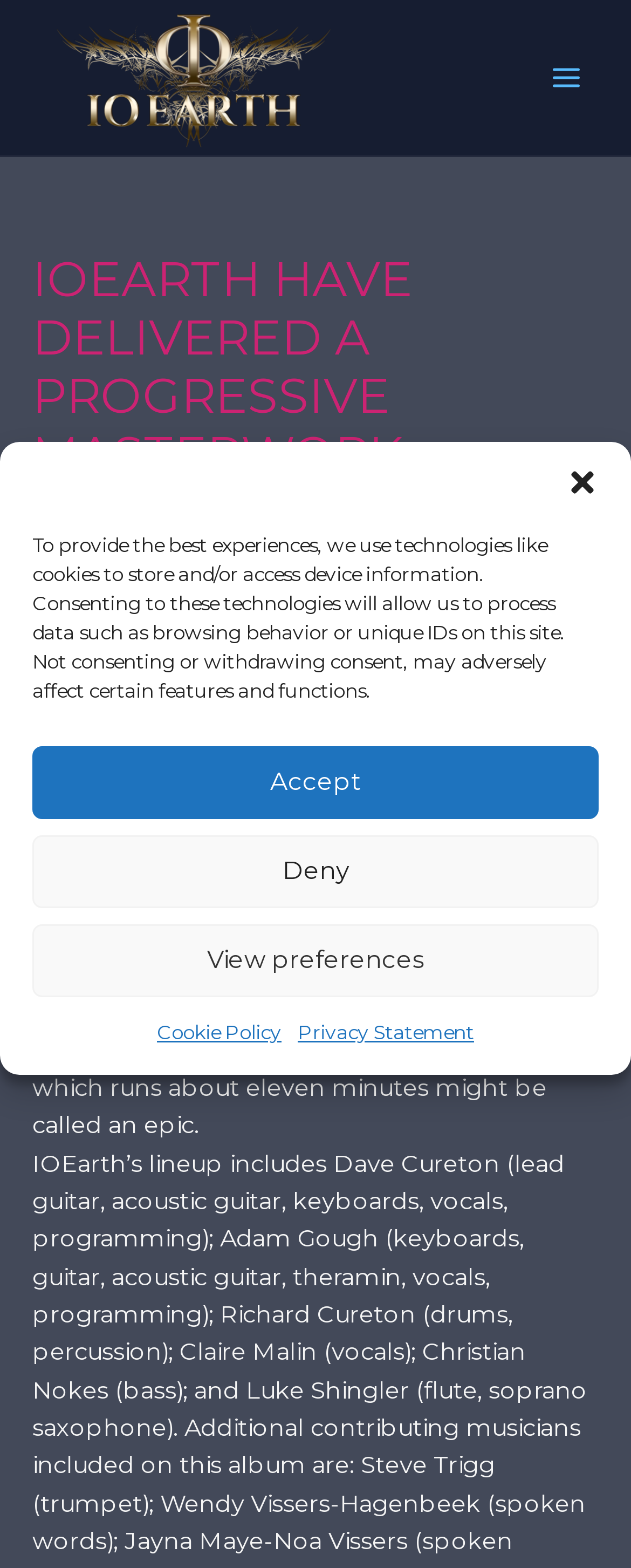Pinpoint the bounding box coordinates of the clickable element needed to complete the instruction: "Visit the Musical Discoveries page". The coordinates should be provided as four float numbers between 0 and 1: [left, top, right, bottom].

[0.11, 0.342, 0.472, 0.361]